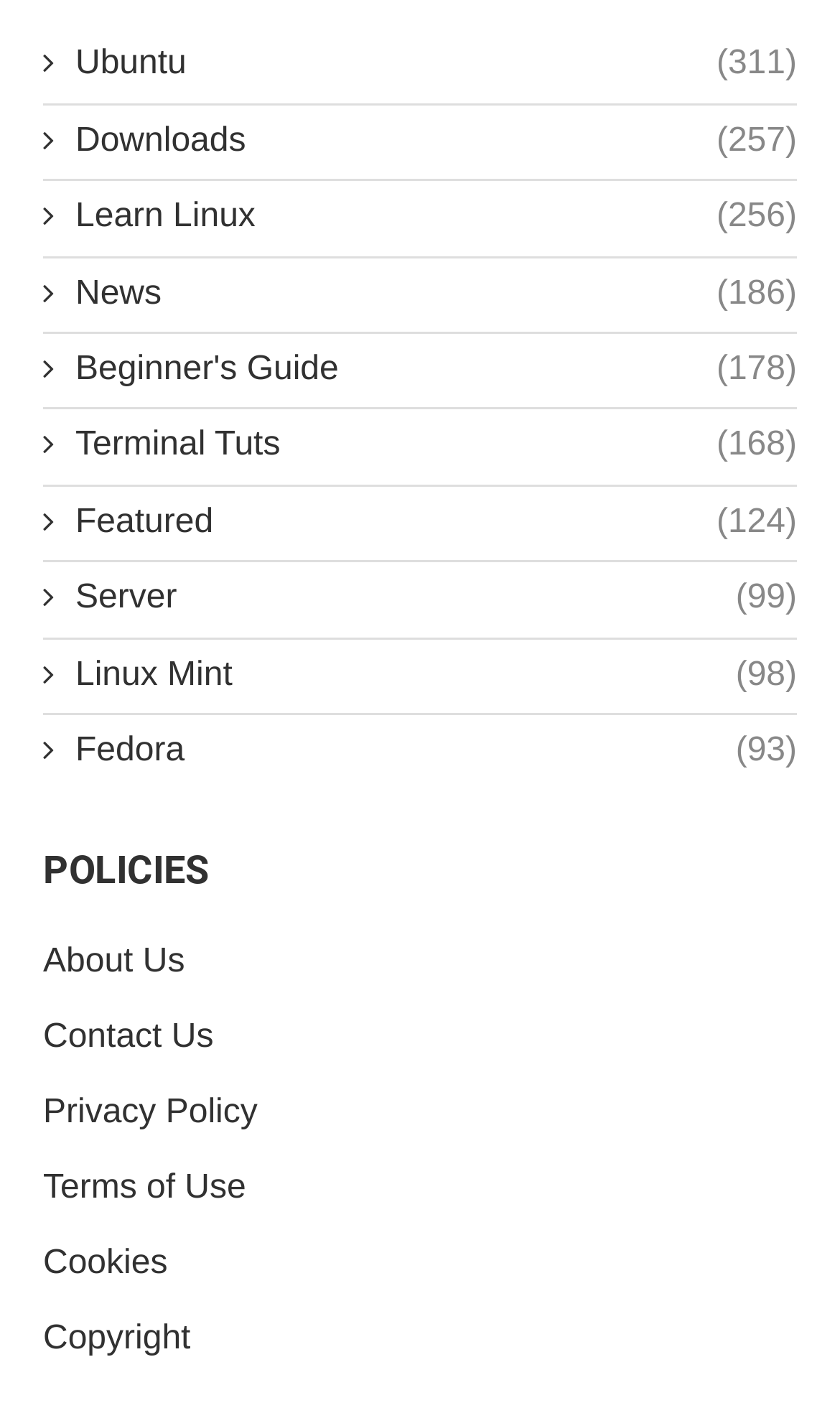Provide the bounding box coordinates of the HTML element this sentence describes: "POLICIES". The bounding box coordinates consist of four float numbers between 0 and 1, i.e., [left, top, right, bottom].

[0.051, 0.605, 0.249, 0.632]